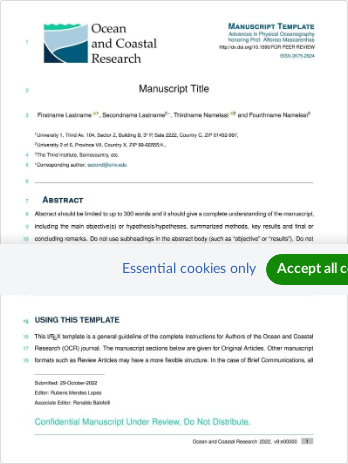Elaborate on all the features and components visible in the image.

The image showcases a manuscript template for the journal "Ocean and Coastal Research," displayed prominently at the top with the journal's logo. The template includes sections for a manuscript title, author names, and detailed guidelines for the abstract, emphasizing the structure and content expected in submissions. Readers can also find instructions for using the template, which is designed to aid authors in preparing their manuscripts for review. The document illustrates a professional layout that aligns with the standards of academic publishing, ensuring clarity and organization for researchers submitting their work to the journal.